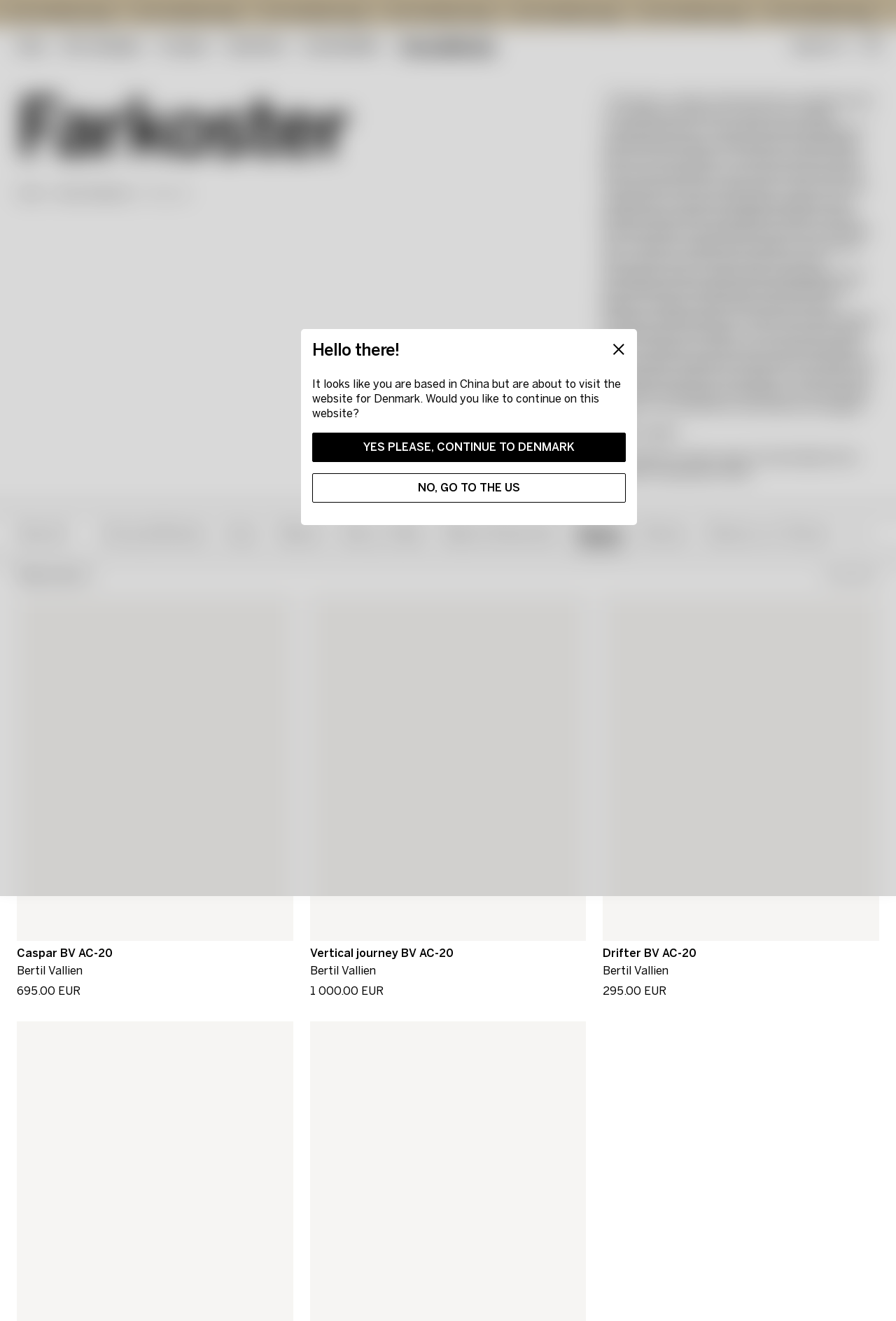Please identify the bounding box coordinates of the element on the webpage that should be clicked to follow this instruction: "Click on the 'YES PLEASE, CONTINUE TO DENMARK' button". The bounding box coordinates should be given as four float numbers between 0 and 1, formatted as [left, top, right, bottom].

[0.348, 0.327, 0.698, 0.35]